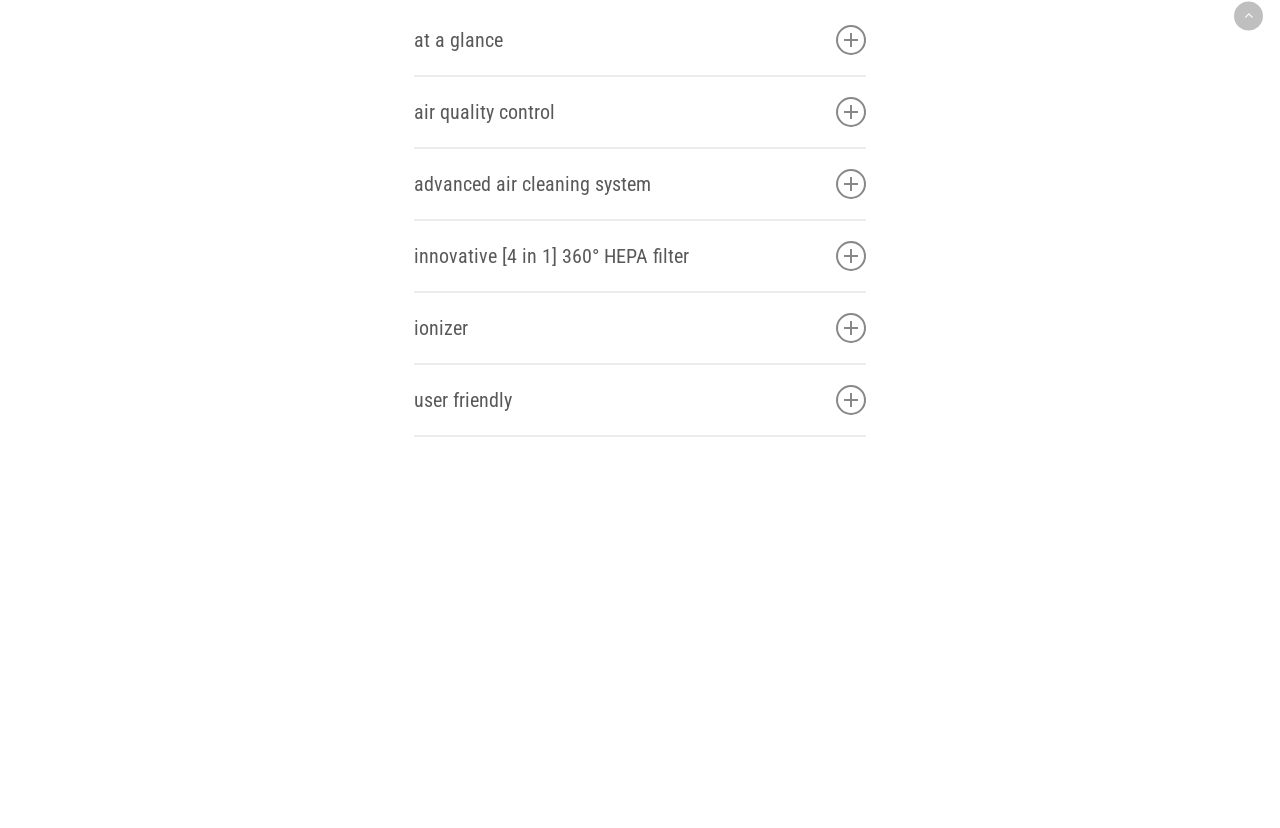Please provide the bounding box coordinates in the format (top-left x, top-left y, bottom-right x, bottom-right y). Remember, all values are floating point numbers between 0 and 1. What is the bounding box coordinate of the region described as: user friendly

[0.323, 0.44, 0.677, 0.525]